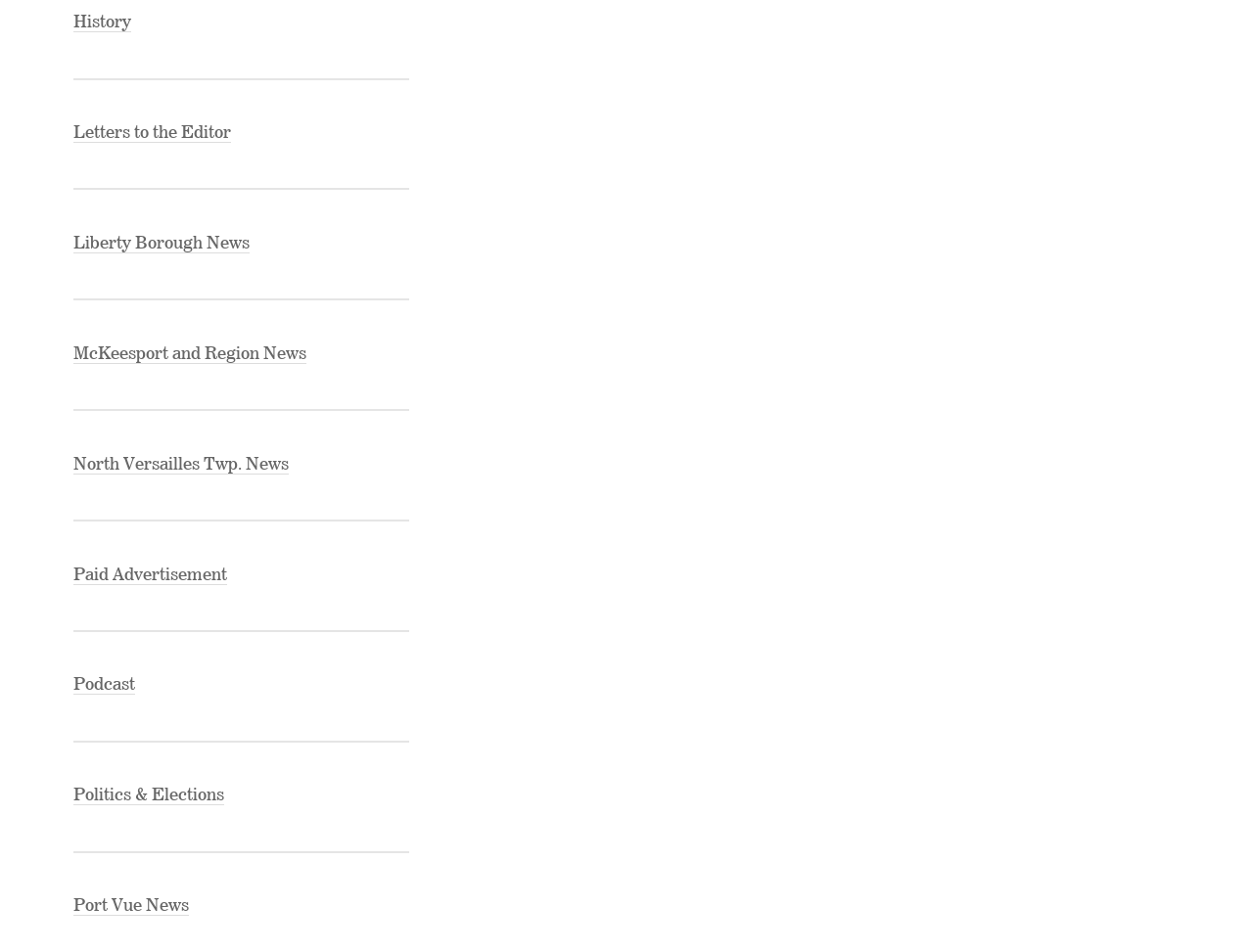Provide the bounding box coordinates for the specified HTML element described in this description: "Changes to Absentee Ballot Procedures". The coordinates should be four float numbers ranging from 0 to 1, in the format [left, top, right, bottom].

None